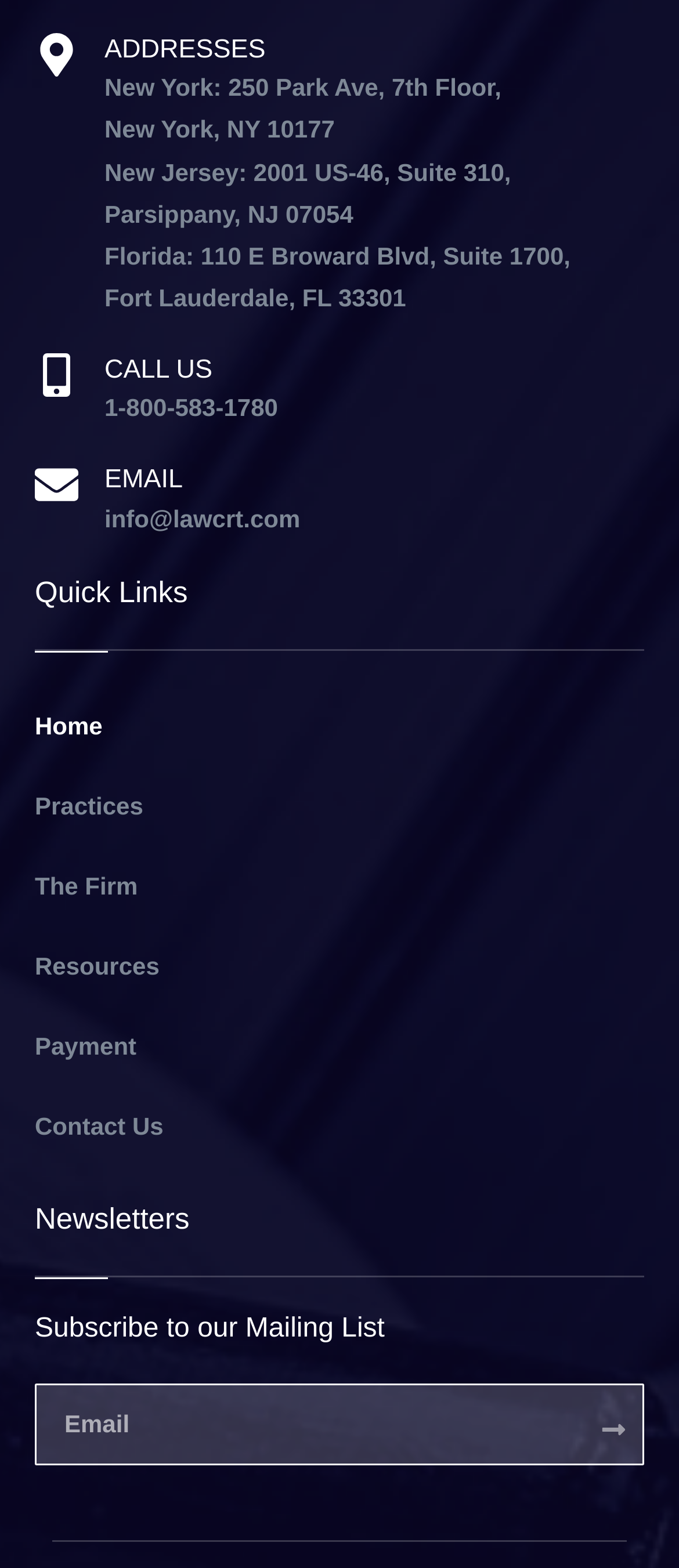Kindly determine the bounding box coordinates of the area that needs to be clicked to fulfill this instruction: "Click Contact Us".

[0.051, 0.693, 0.949, 0.744]